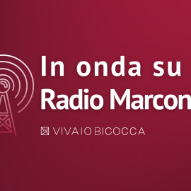What is the font color of the main text?
Look at the image and provide a short answer using one word or a phrase.

White